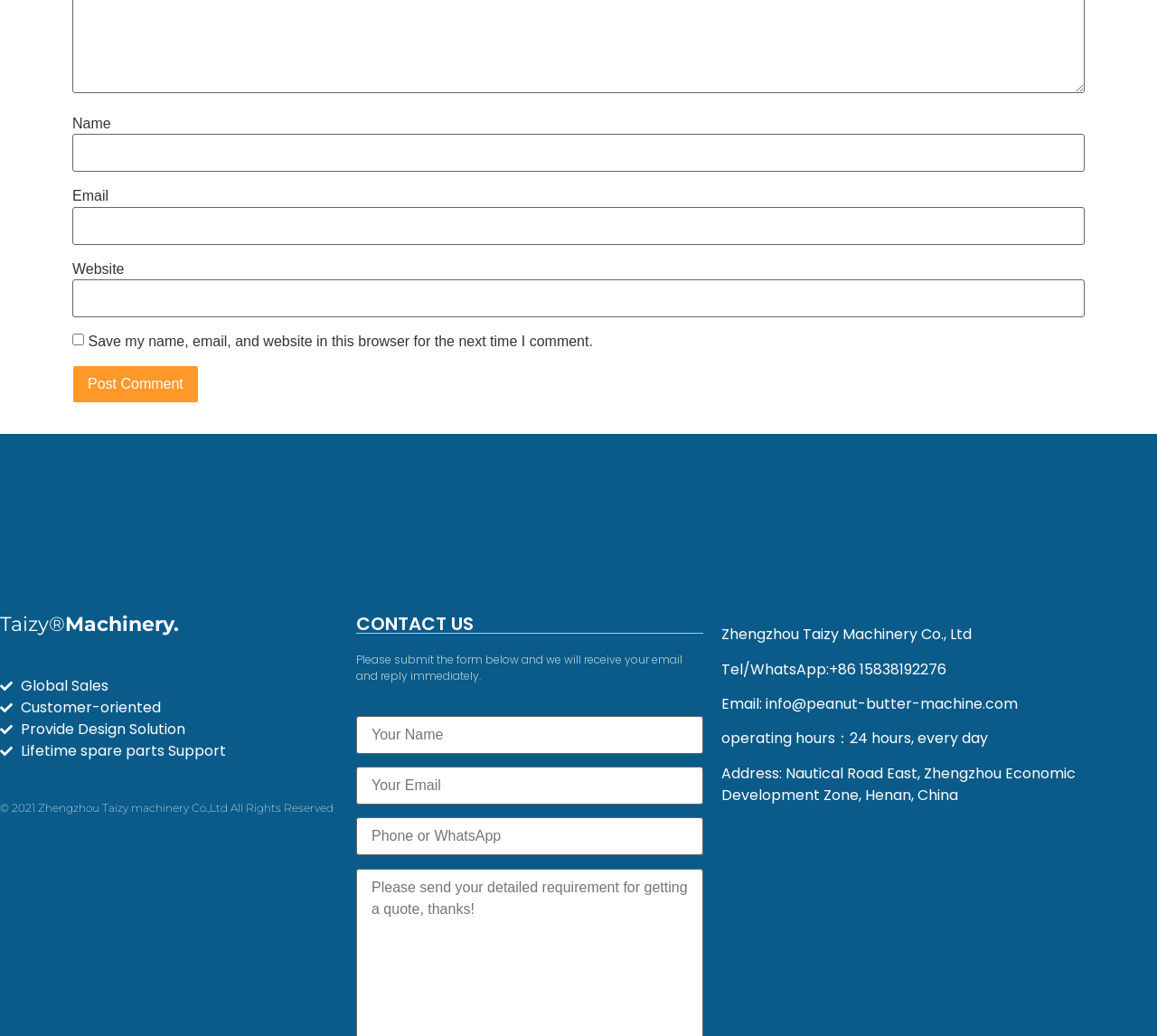Determine the bounding box coordinates of the clickable region to follow the instruction: "Click the Post Comment button".

[0.062, 0.352, 0.172, 0.389]